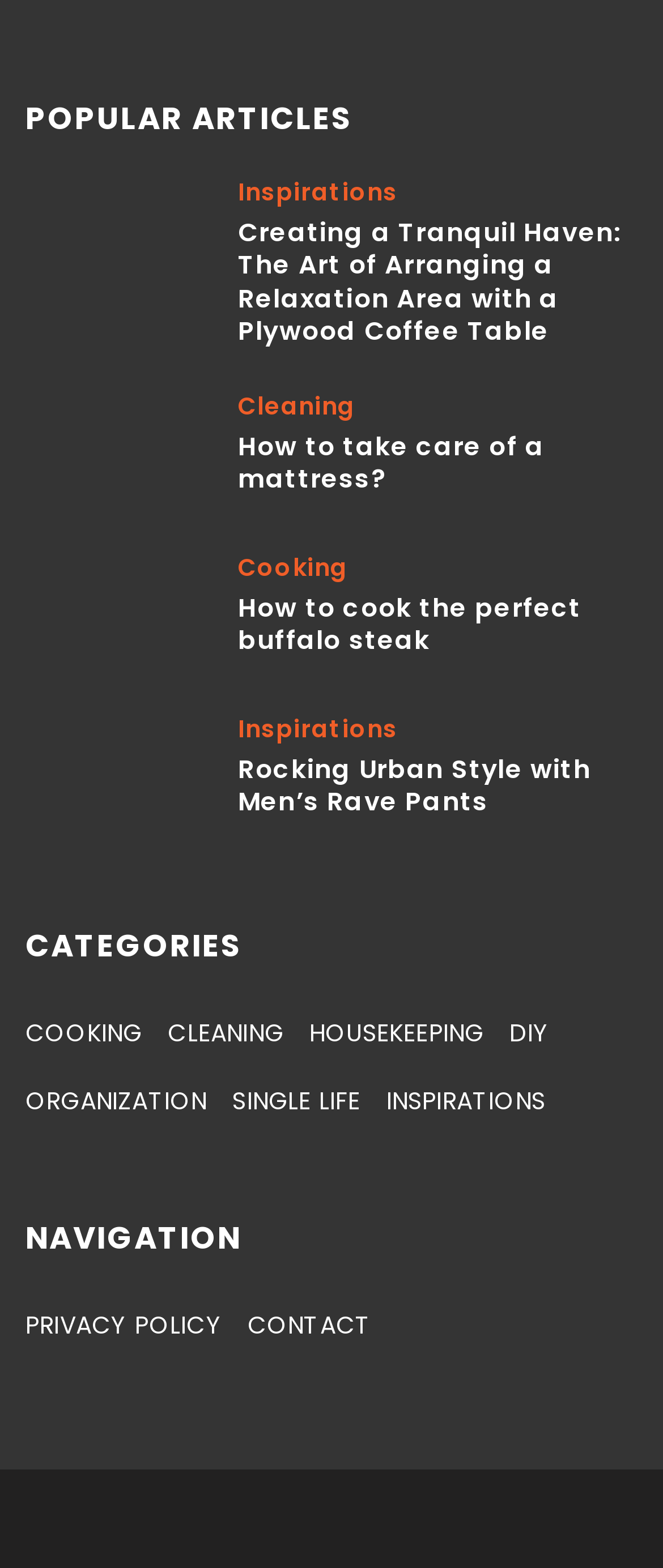Give a one-word or one-phrase response to the question: 
How many categories are listed on the webpage?

6